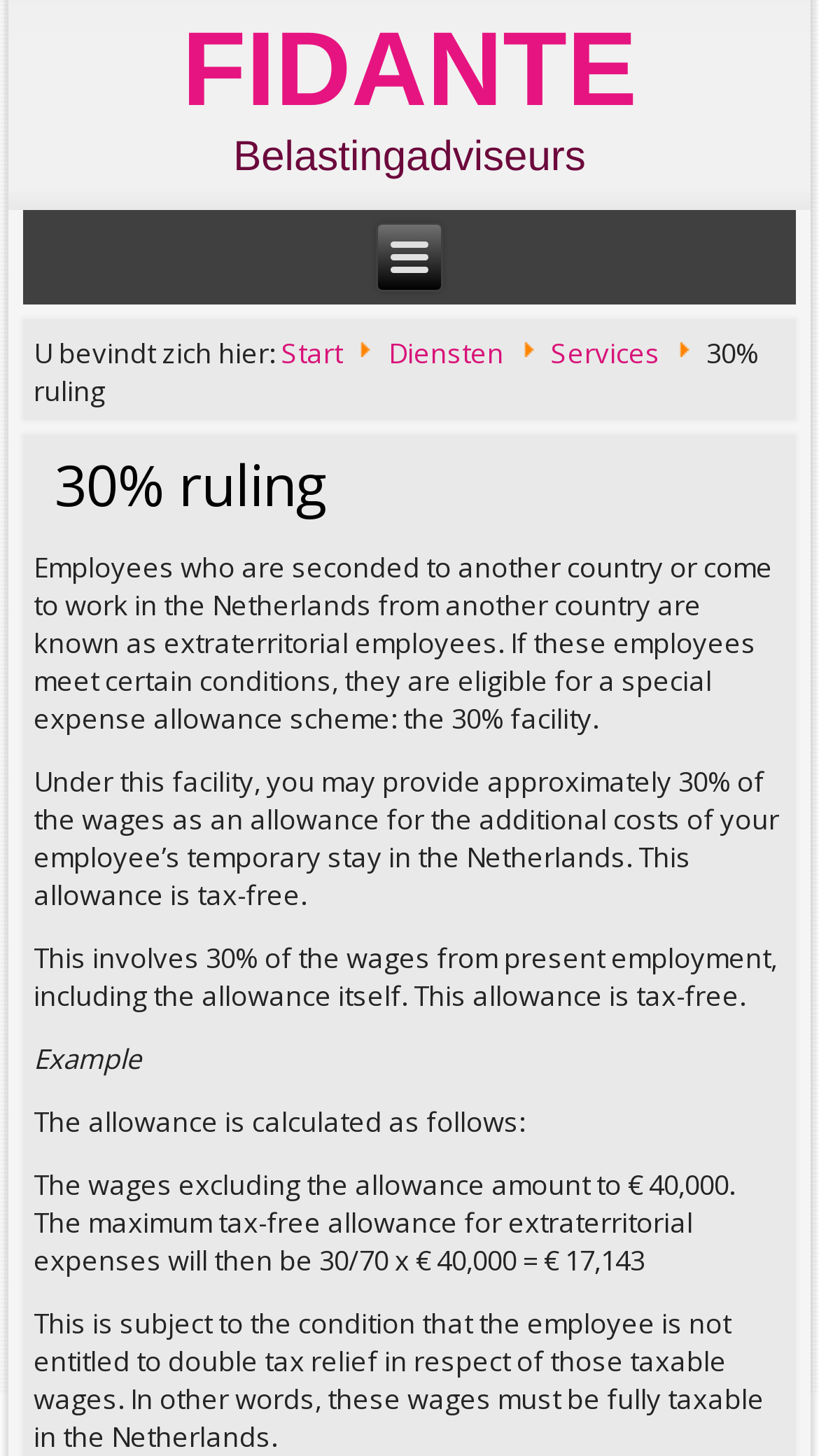Using the description: "Diensten", identify the bounding box of the corresponding UI element in the screenshot.

[0.474, 0.23, 0.616, 0.256]